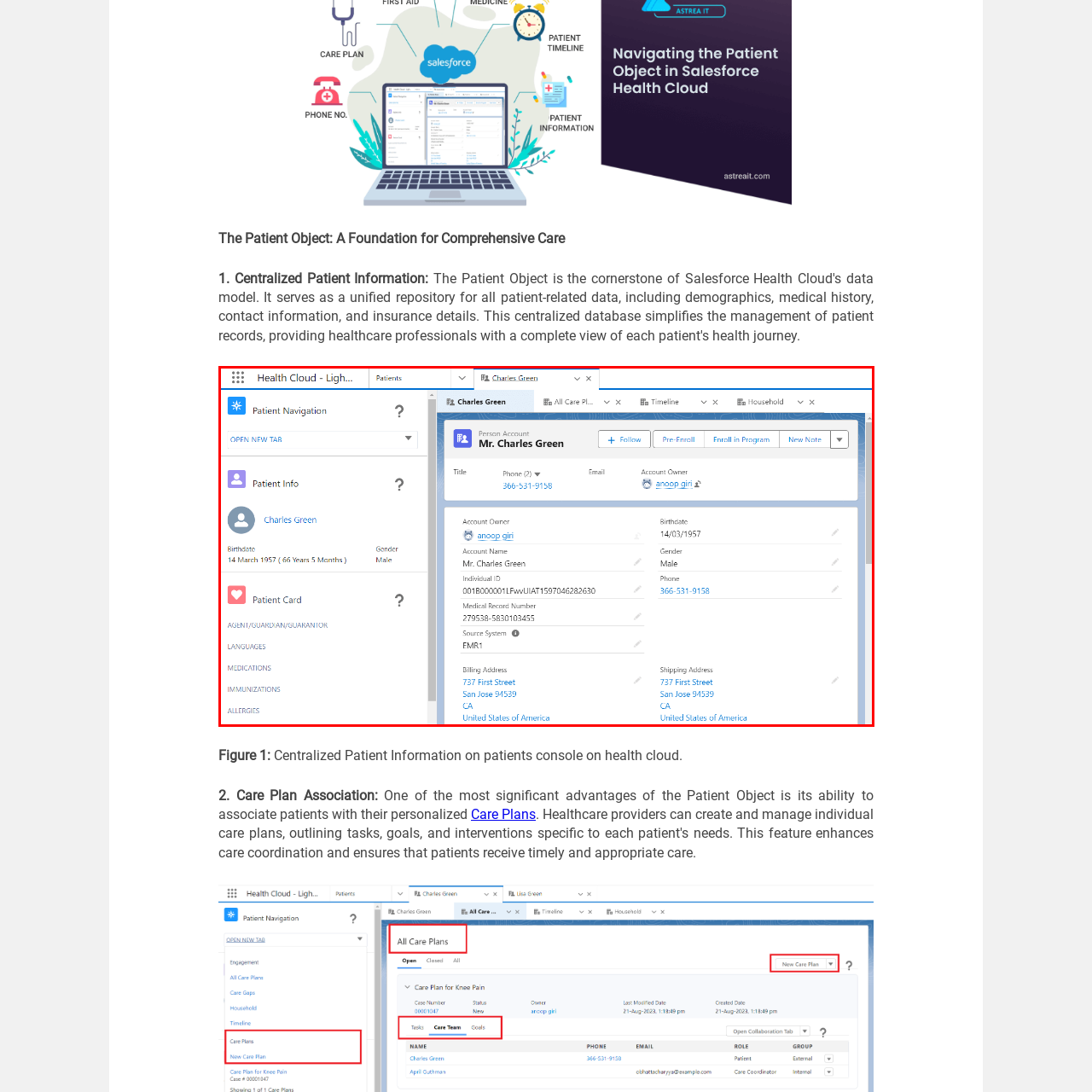Elaborate on the contents of the image marked by the red border.

The image illustrates the "Centralized Patient Information" interface designed for a health cloud platform, showcasing a patient's detailed profile. It prominently features Mr. Charles Green's personal data, including his title and contact details. Key information such as his birthdate, gender, individual ID, medical record number, and account owner are clearly displayed, facilitating comprehensive access to vital patient information. Additionally, the interface shows his billing address and other pertinent details, highlighting the system's role in centralizing patient data for better care coordination. The design emphasizes usability and clarity, ensuring that healthcare providers can efficiently manage patient information within the health cloud environment.